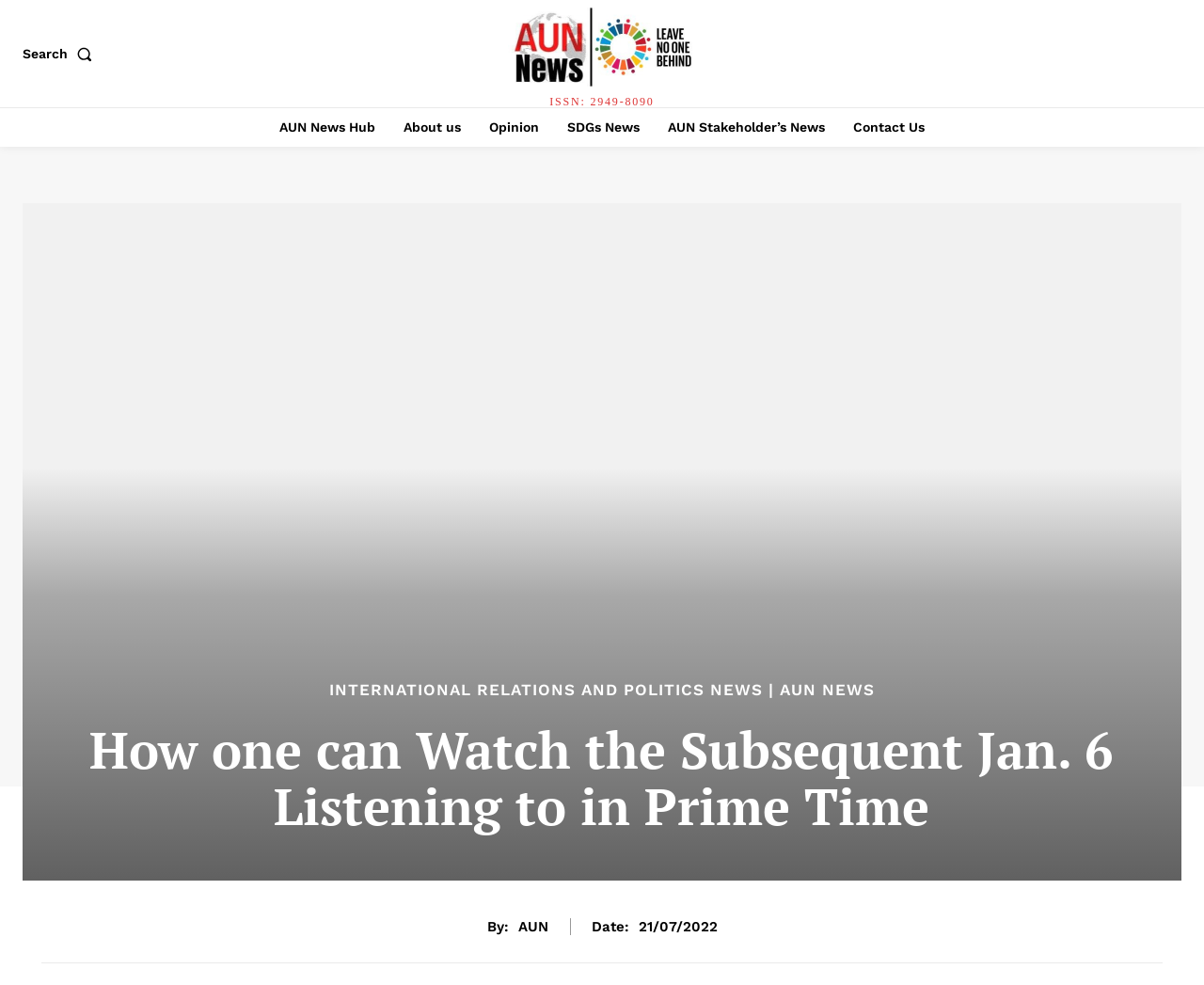Find the bounding box coordinates for the area that must be clicked to perform this action: "Check the Public Inspection File".

None